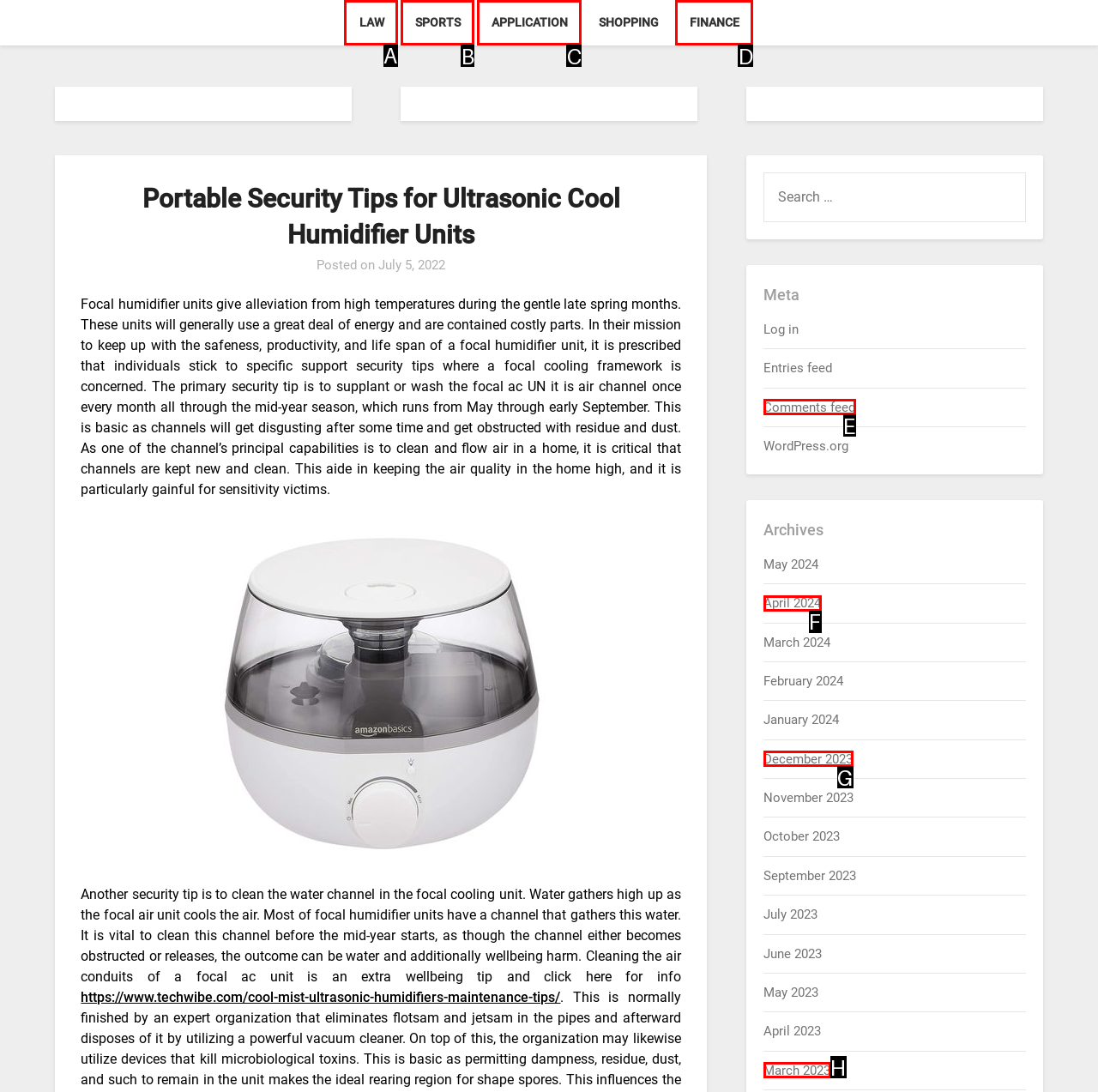Point out the letter of the HTML element you should click on to execute the task: Click on LAW
Reply with the letter from the given options.

A